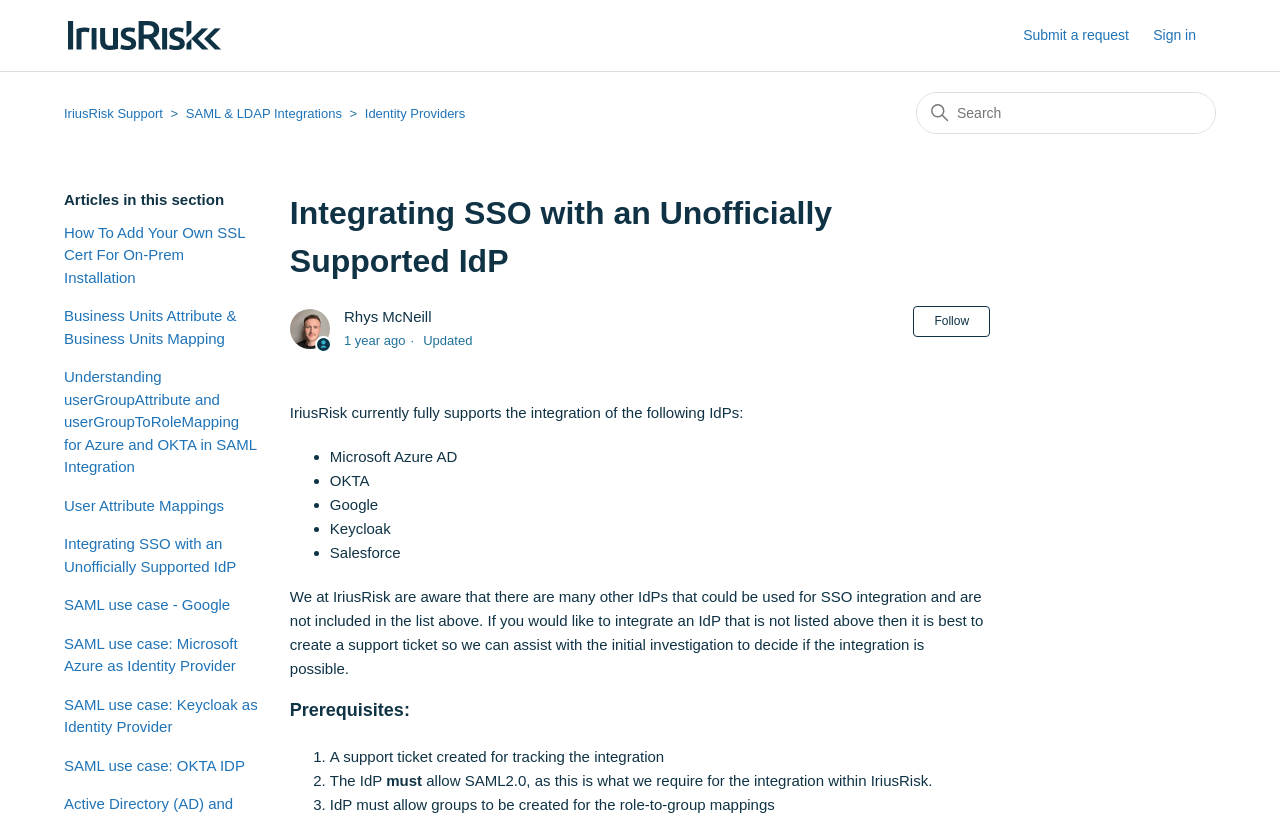Generate an in-depth caption that captures all aspects of the webpage.

This webpage is about integrating Single Sign-On (SSO) with an unofficially supported Identity Provider (IdP) on the IriusRisk platform. At the top left, there is a link to the IriusRisk Support Help Center home page, accompanied by an image. On the top right, there are links to submit a request and a sign-in button.

Below the top navigation, there is a list of menu items, including IriusRisk Support, SAML & LDAP Integrations, and Identity Providers. A search bar is located on the right side of the menu.

The main content of the page is divided into sections. The first section has a heading "Integrating SSO with an Unofficially Supported IdP" and provides information about the supported IdPs, including Microsoft Azure AD, OKTA, Google, Keycloak, and Salesforce. This section also mentions that IriusRisk is aware of other IdPs that could be used for SSO integration and provides instructions on how to proceed with integrating an unsupported IdP.

Below this section, there is a list of links to related articles, including "How To Add Your Own SSL Cert For On-Prem Installation" and "SAML use case: Microsoft Azure as Identity Provider".

The next section has a heading with the same title as the page and provides more information about integrating SSO with an unofficially supported IdP. This section includes a list of prerequisites, including creating a support ticket and ensuring the IdP allows SAML2.0 and group creation for role-to-group mappings.

Throughout the page, there are various buttons, links, and images, including a button to follow the article and an image of a user profile.